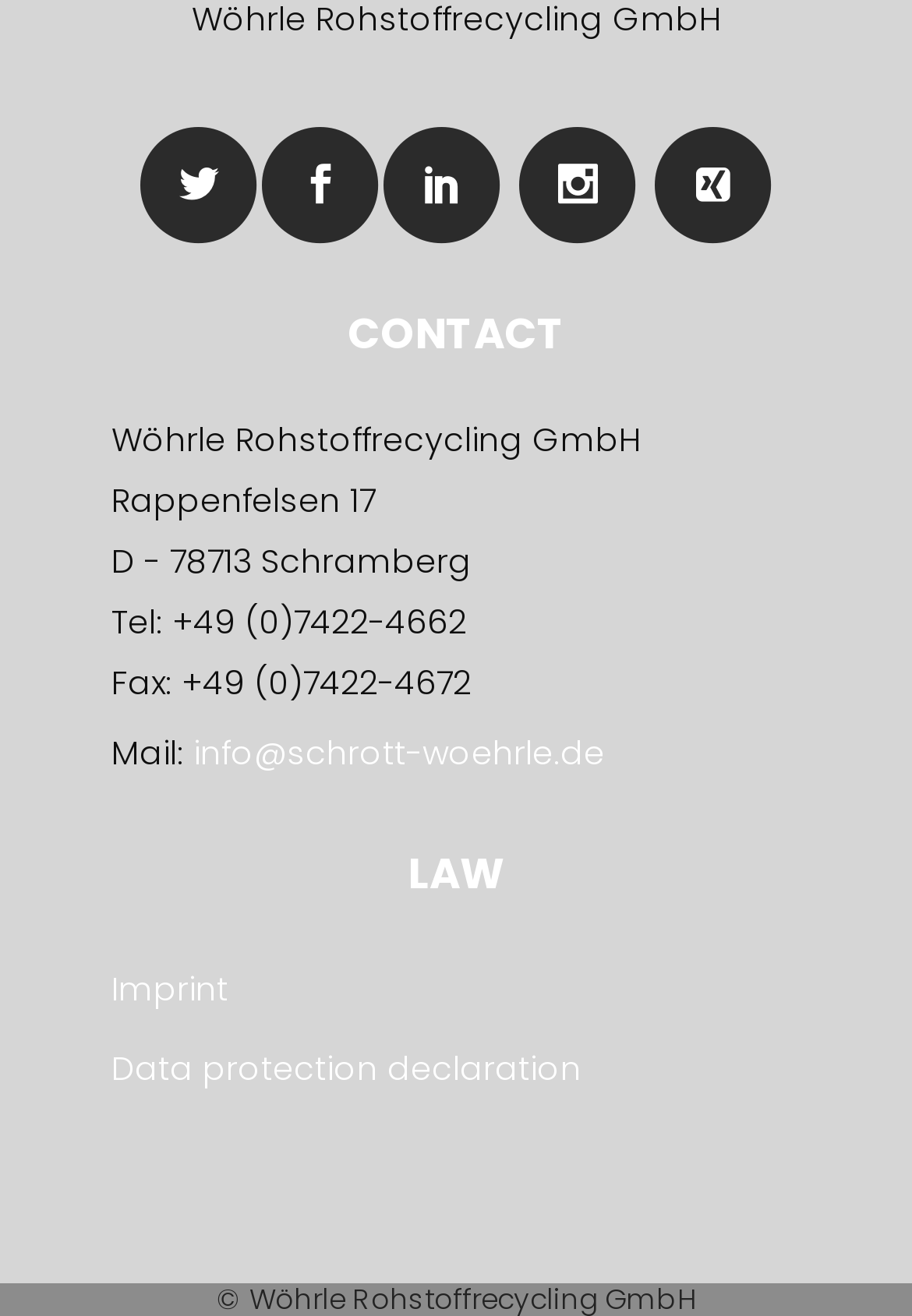Respond to the question below with a concise word or phrase:
What is the email address?

info@schrott-woehrle.de